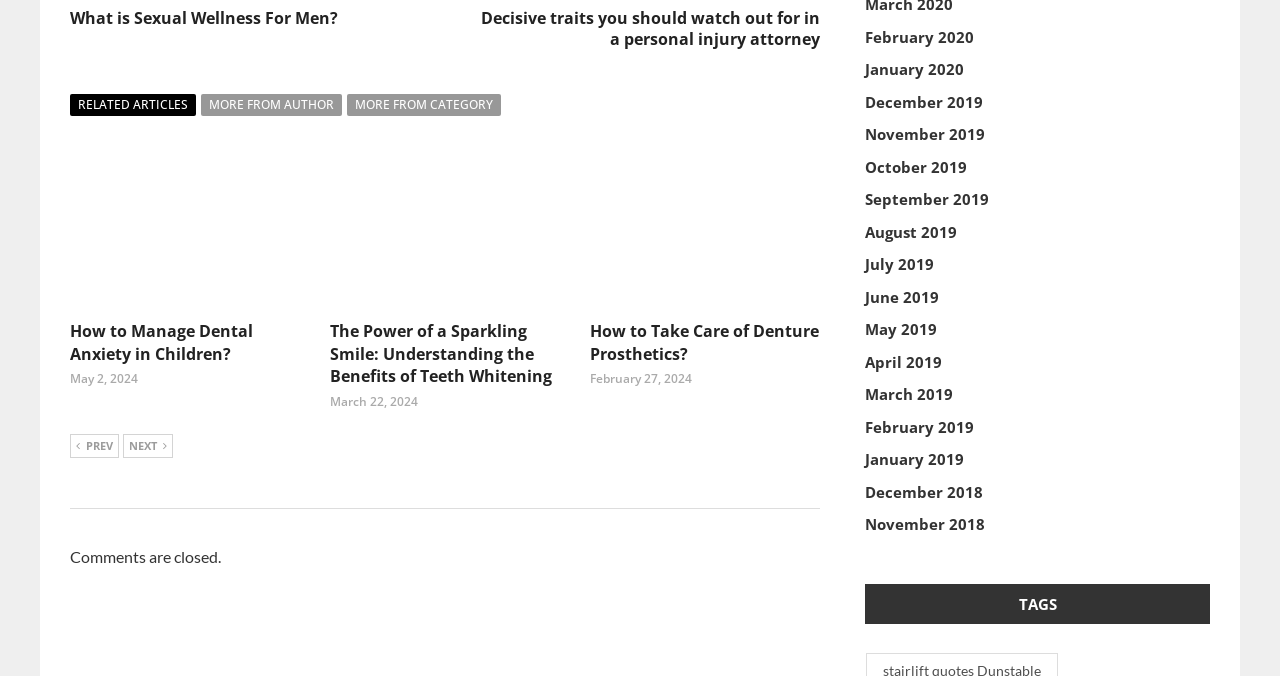Please find the bounding box coordinates of the element that needs to be clicked to perform the following instruction: "Check out the power of a sparkling smile". The bounding box coordinates should be four float numbers between 0 and 1, represented as [left, top, right, bottom].

[0.258, 0.474, 0.431, 0.573]